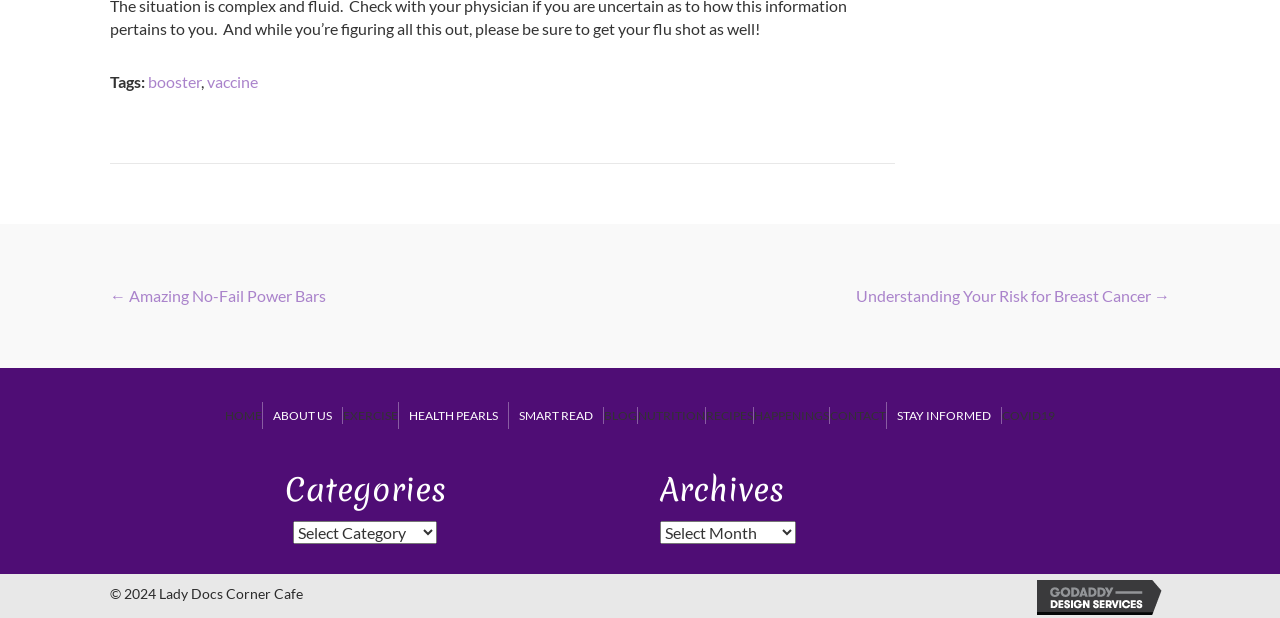What is the name of the website?
Could you answer the question with a detailed and thorough explanation?

I determined the name of the website by looking at the copyright information at the bottom of the page, which states '© 2024 Lady Docs Corner Cafe'.